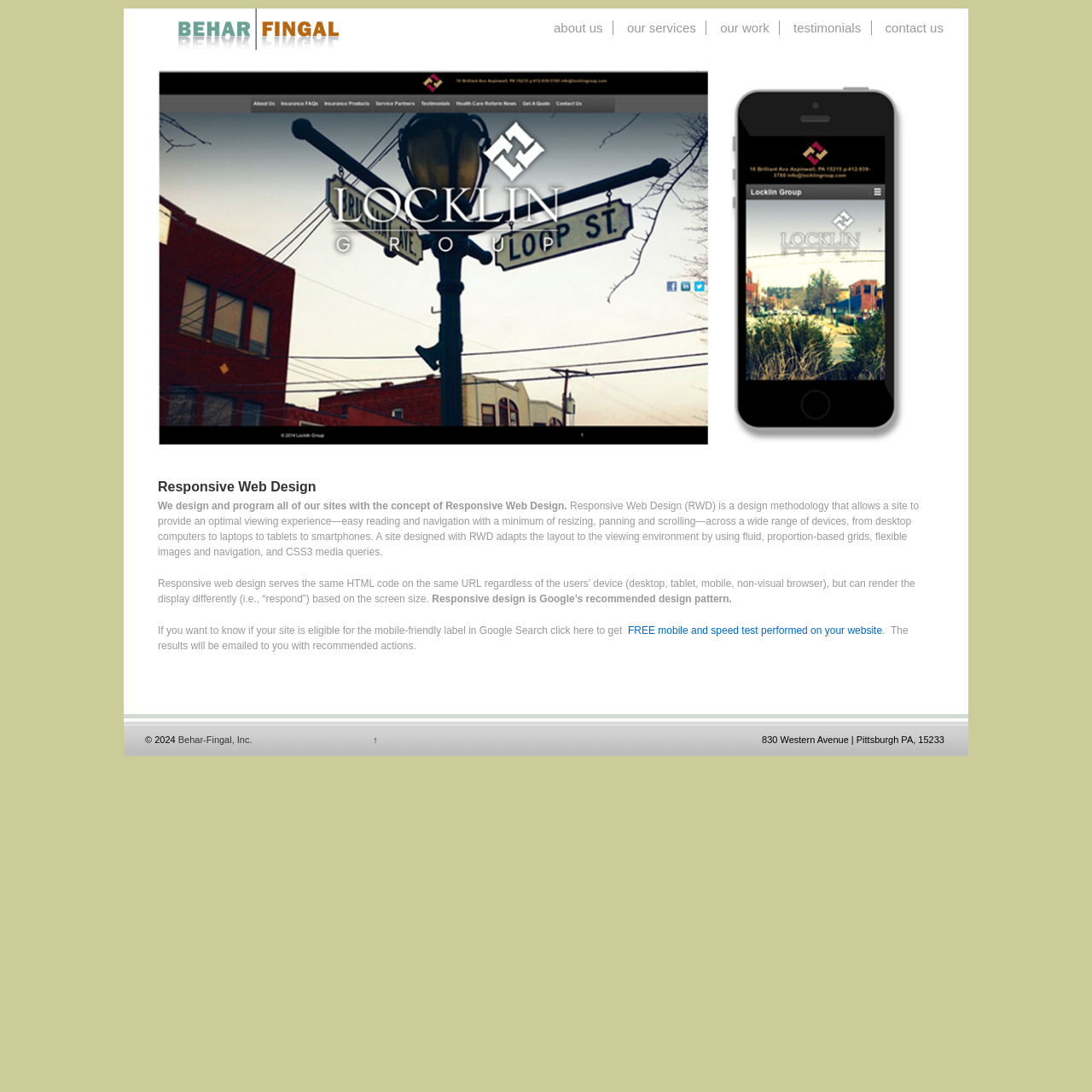Locate the bounding box coordinates of the clickable part needed for the task: "Click on the 'our services' link".

[0.561, 0.019, 0.644, 0.032]